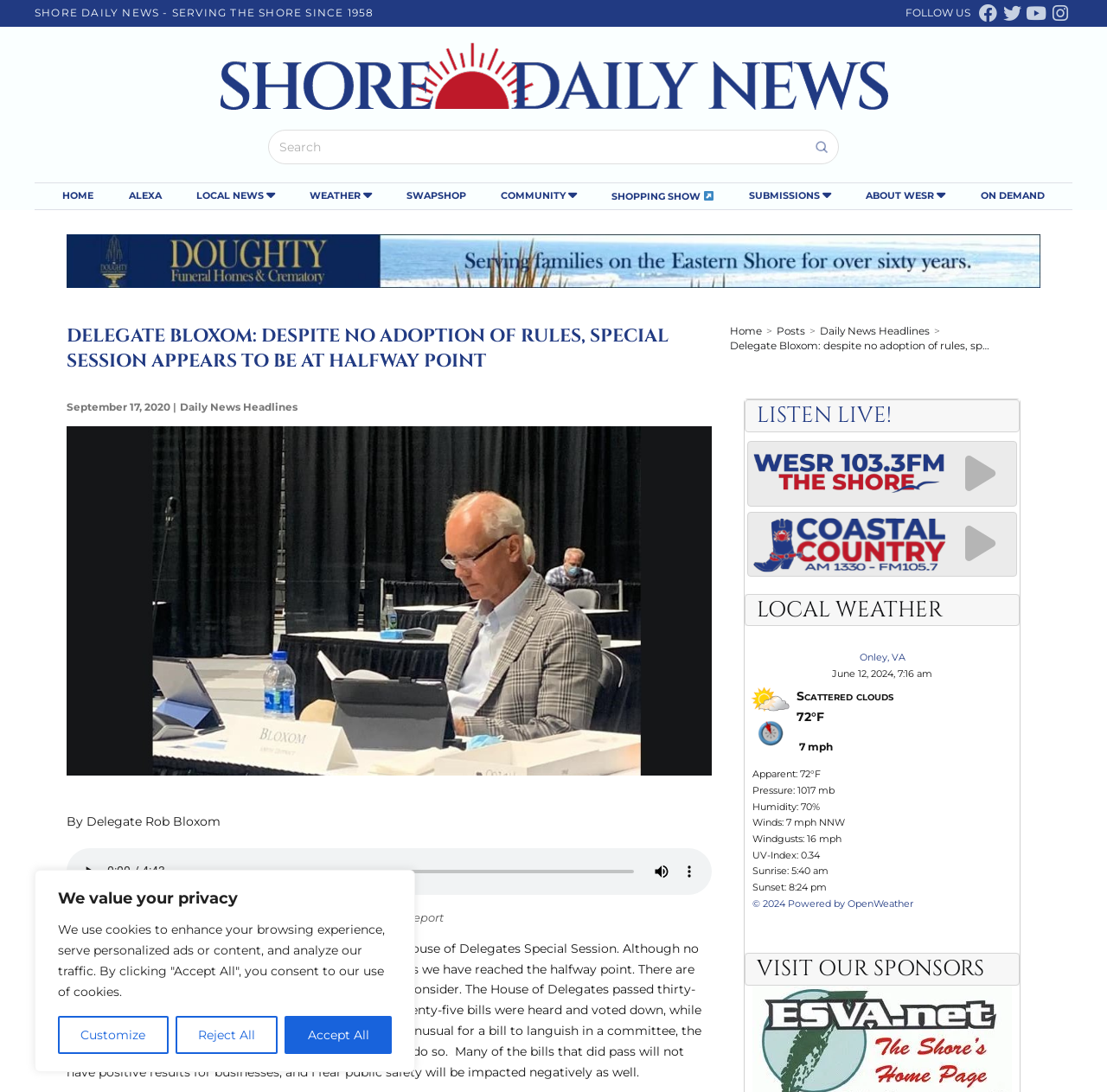What is the temperature in Onley, VA?
Using the visual information, answer the question in a single word or phrase.

72°F